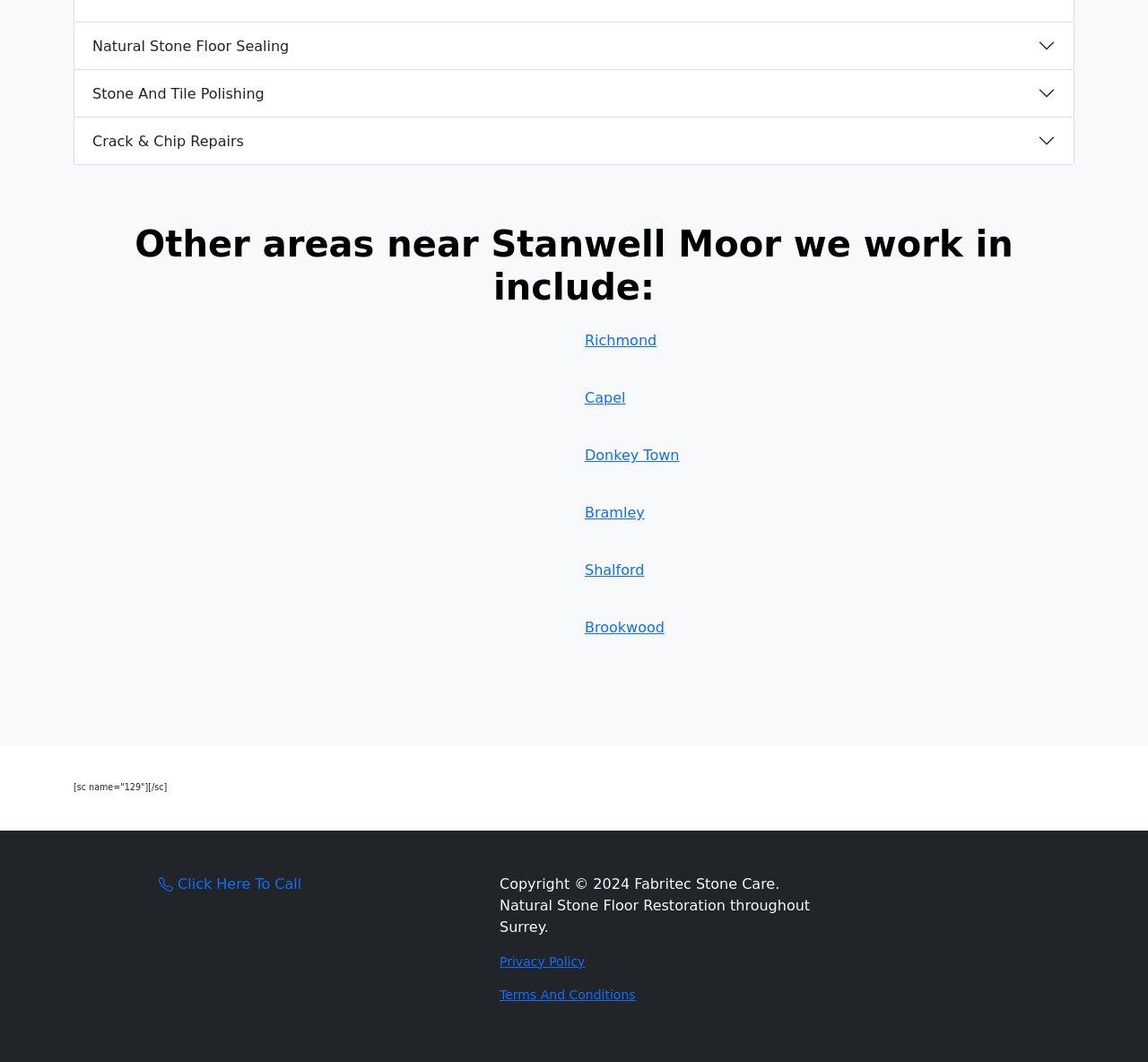Please give a short response to the question using one word or a phrase:
What is the main service offered by Fabritec Stone Care?

Natural Stone Floor Restoration